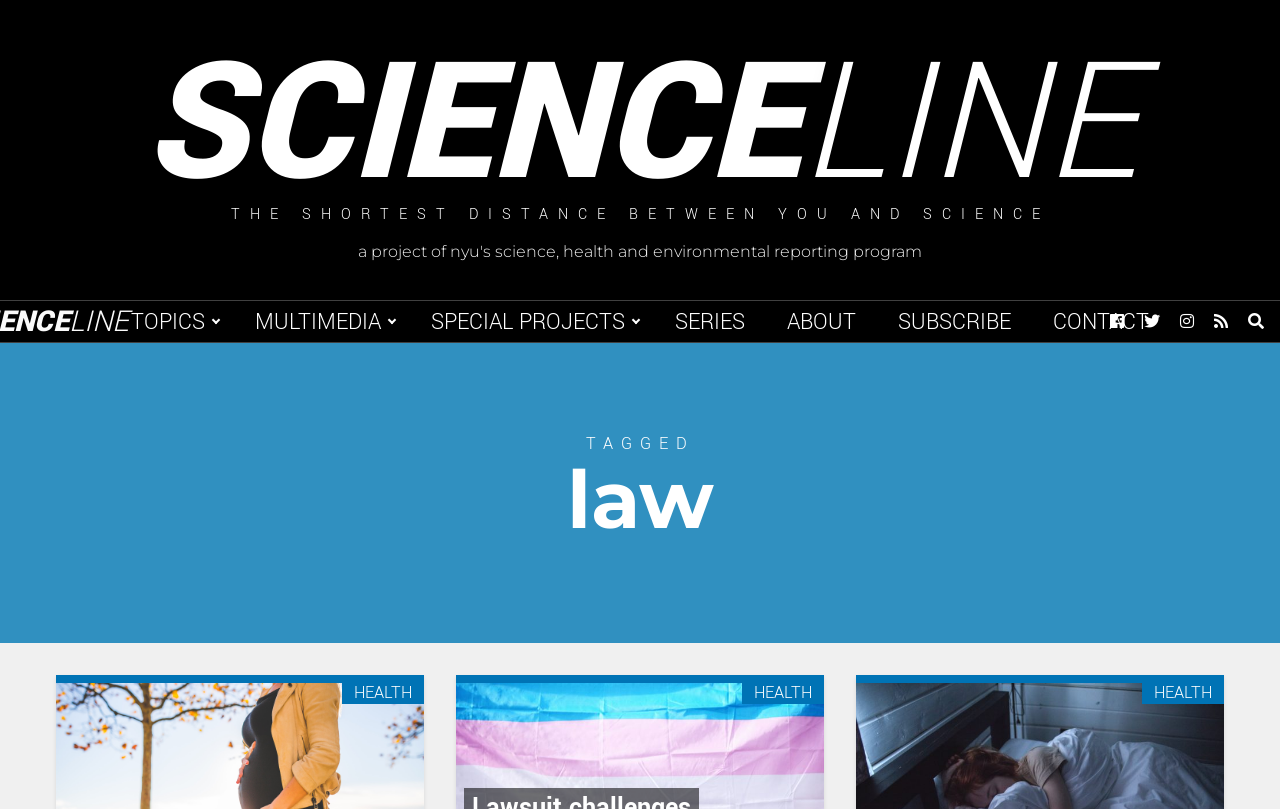Determine the bounding box coordinates of the region that needs to be clicked to achieve the task: "view HEALTH articles".

[0.267, 0.844, 0.331, 0.871]